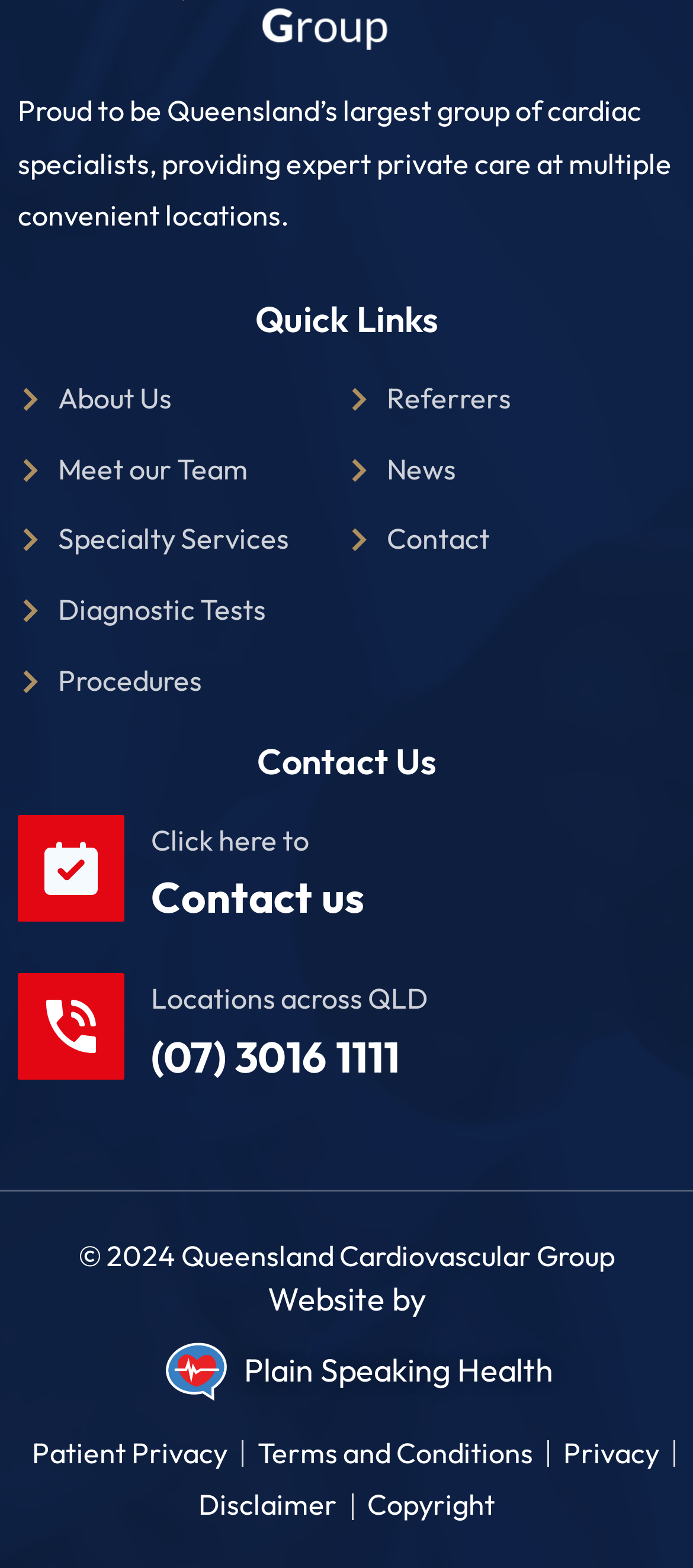Locate the bounding box coordinates of the clickable area to execute the instruction: "Go to December 2022". Provide the coordinates as four float numbers between 0 and 1, represented as [left, top, right, bottom].

None